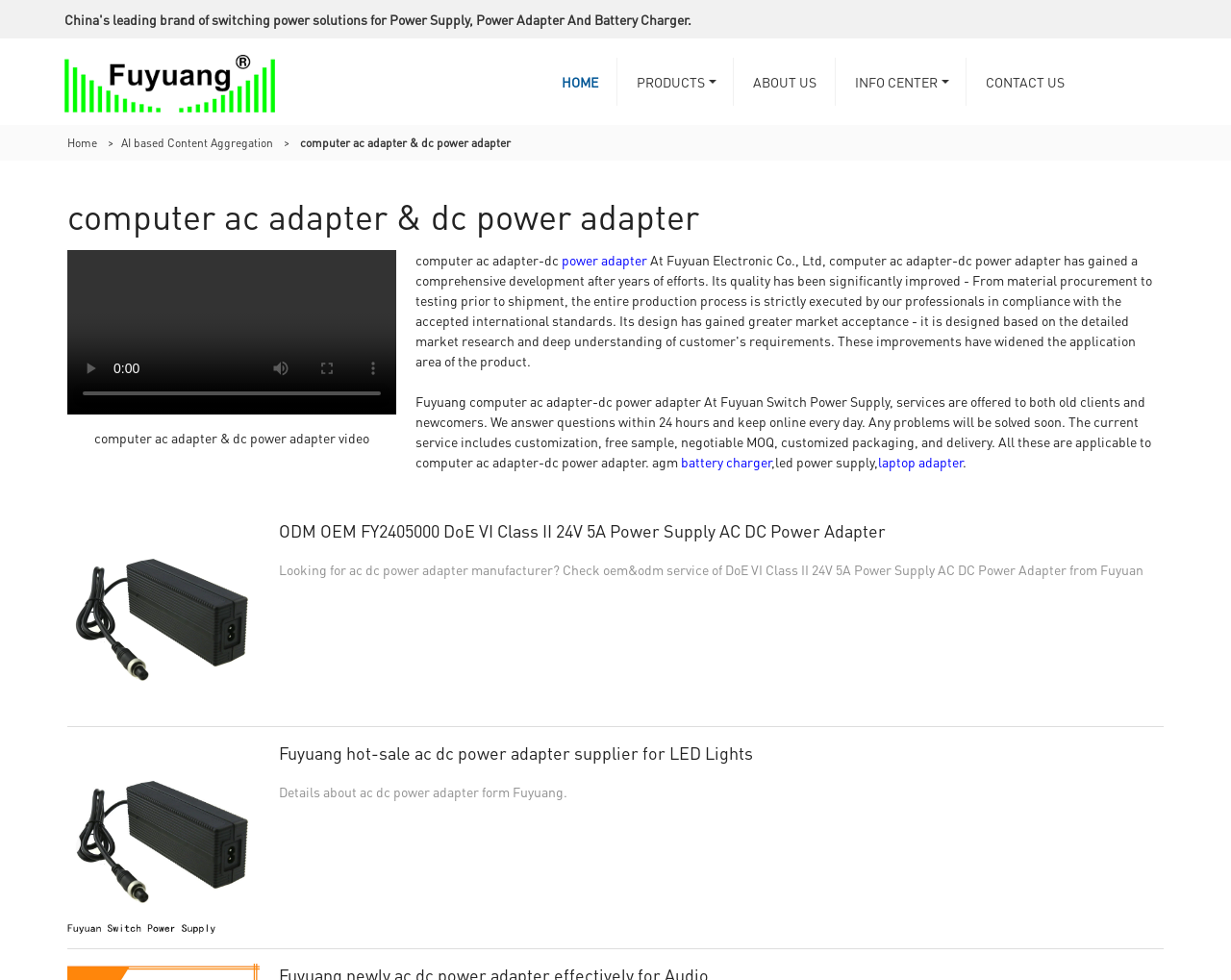How many product images are on this webpage? Using the information from the screenshot, answer with a single word or phrase.

2